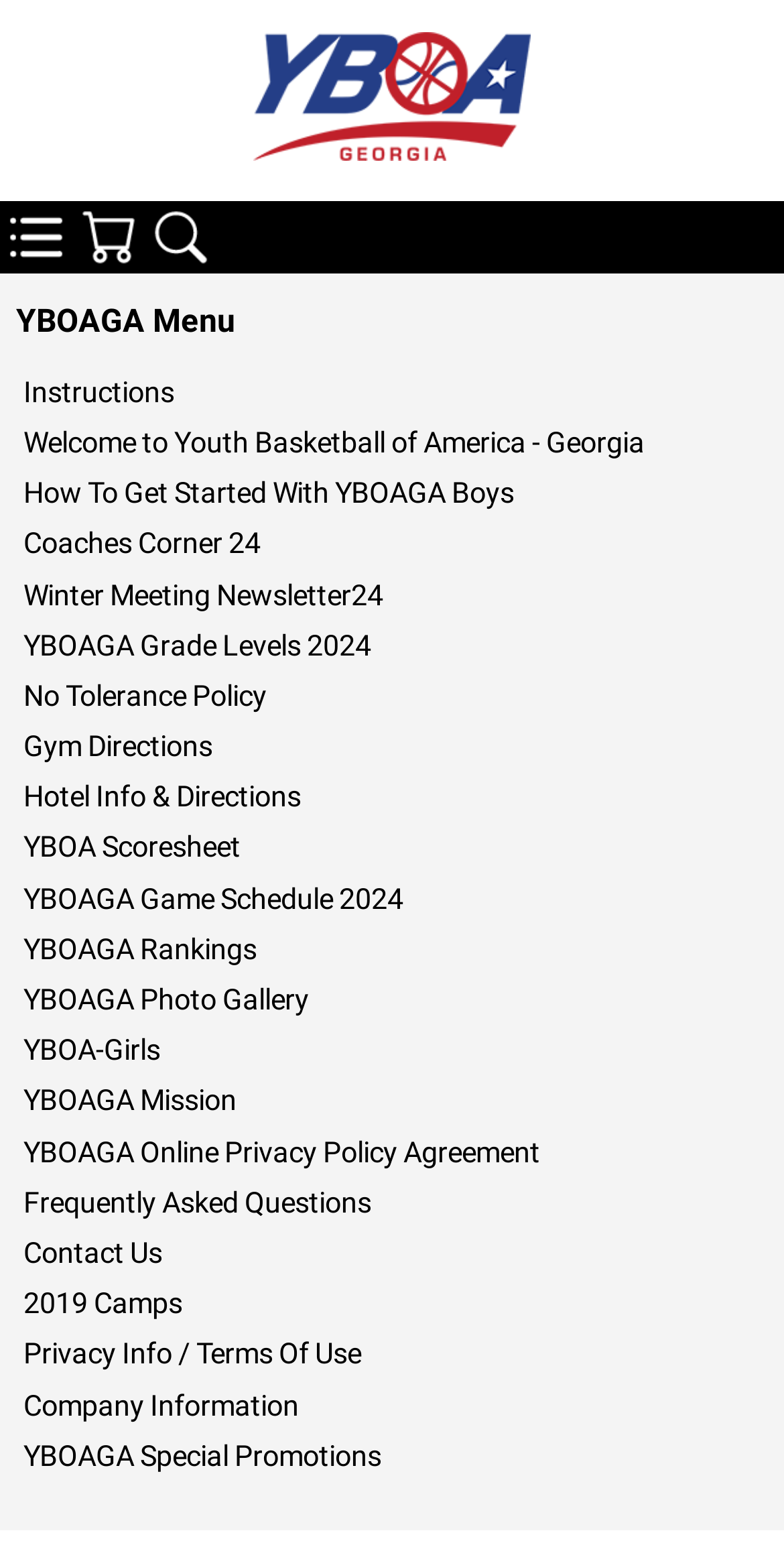Explain in detail what you observe on this webpage.

The webpage is about the Youth Basketball of America - Georgia (YBOAGA) organization, specifically the DACULA OPEN 2011 schedule. At the top left corner, there is a menu labeled "YBOAGA Menu". Below the menu, there is a list of links, starting from "Instructions" and ending at "YBOAGA Special Promotions", which provide access to various resources, such as newsletters, game schedules, rankings, and photo galleries.

To the right of the menu, there is a logo image of YBOAGA. Below the logo, there are three links: "Store", "Your Cart", and "Search", which are likely related to online shopping.

The overall structure of the webpage is a vertical list of links, with the menu and logo at the top, and the shopping-related links at the top right corner.